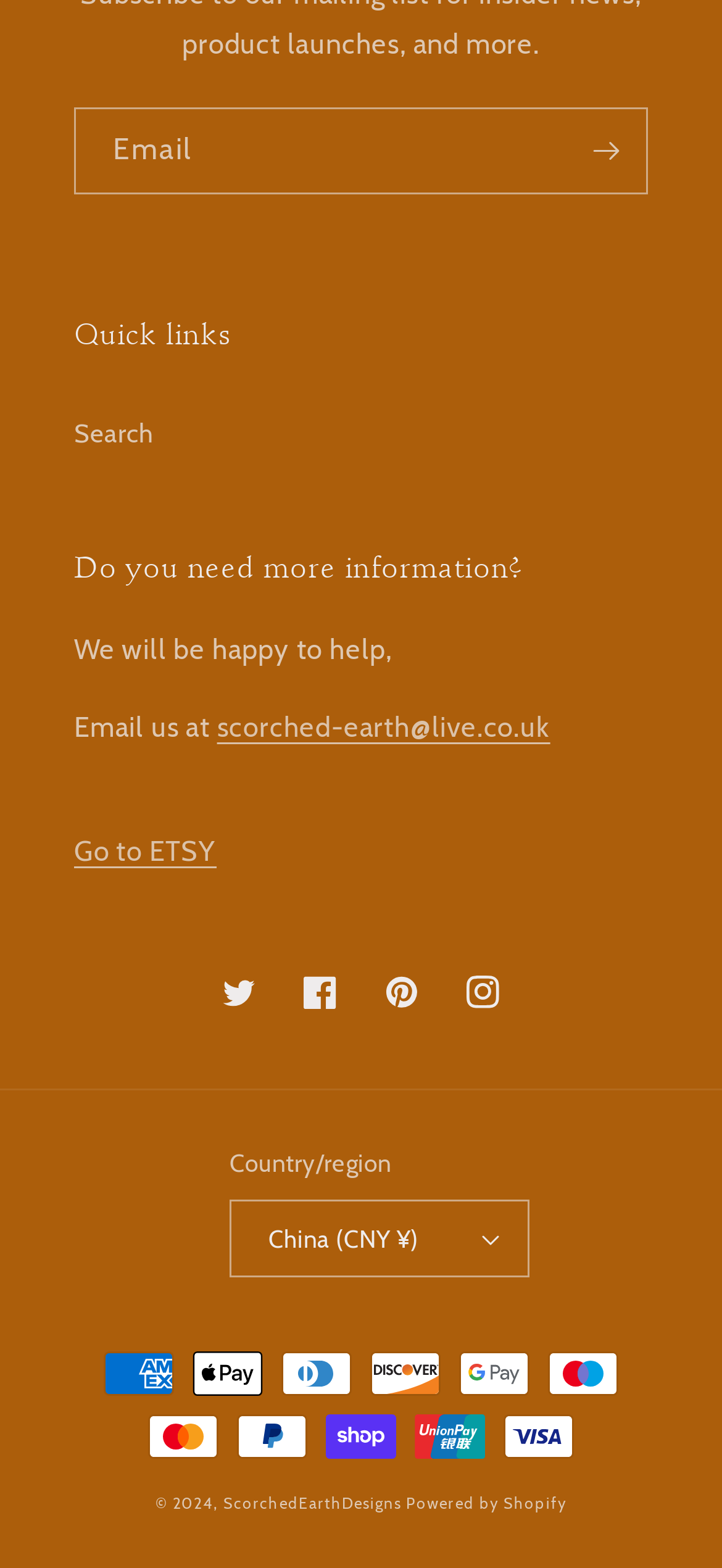Find the bounding box coordinates for the UI element that matches this description: "ScorchedEarthDesigns".

[0.309, 0.953, 0.555, 0.965]